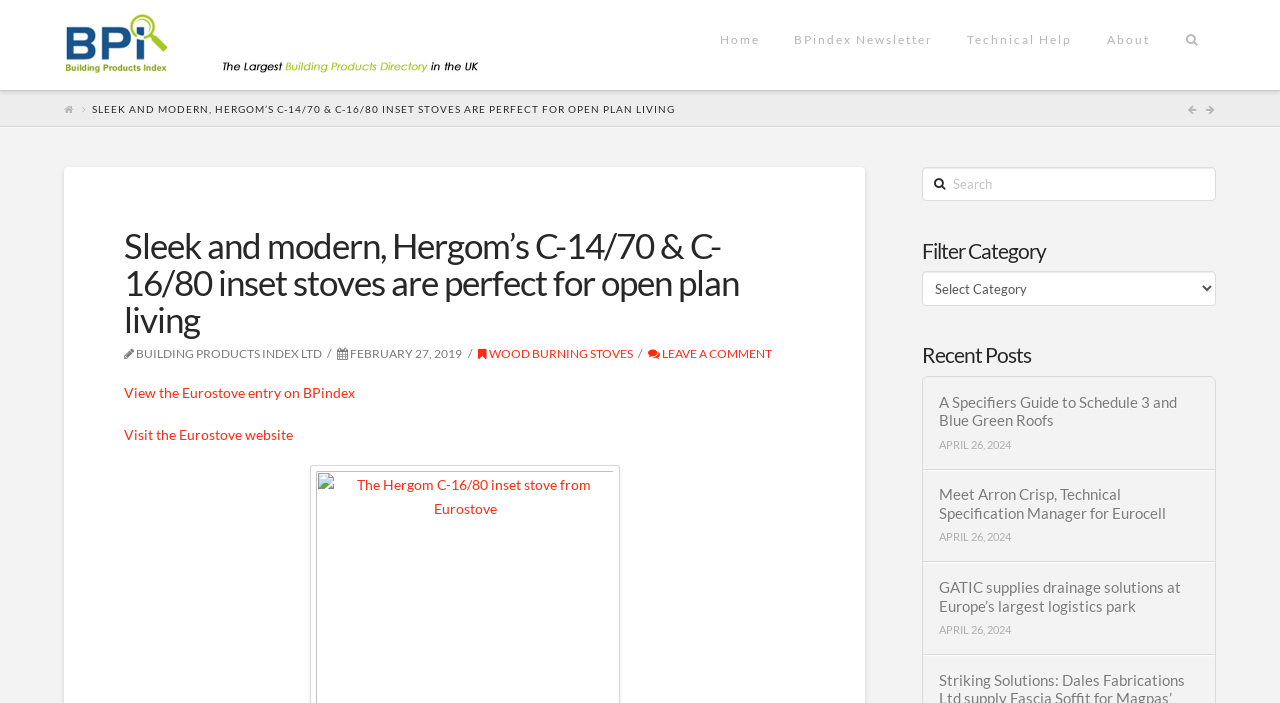Locate the bounding box of the user interface element based on this description: "BPindex Newsletter".

[0.607, 0.0, 0.742, 0.128]